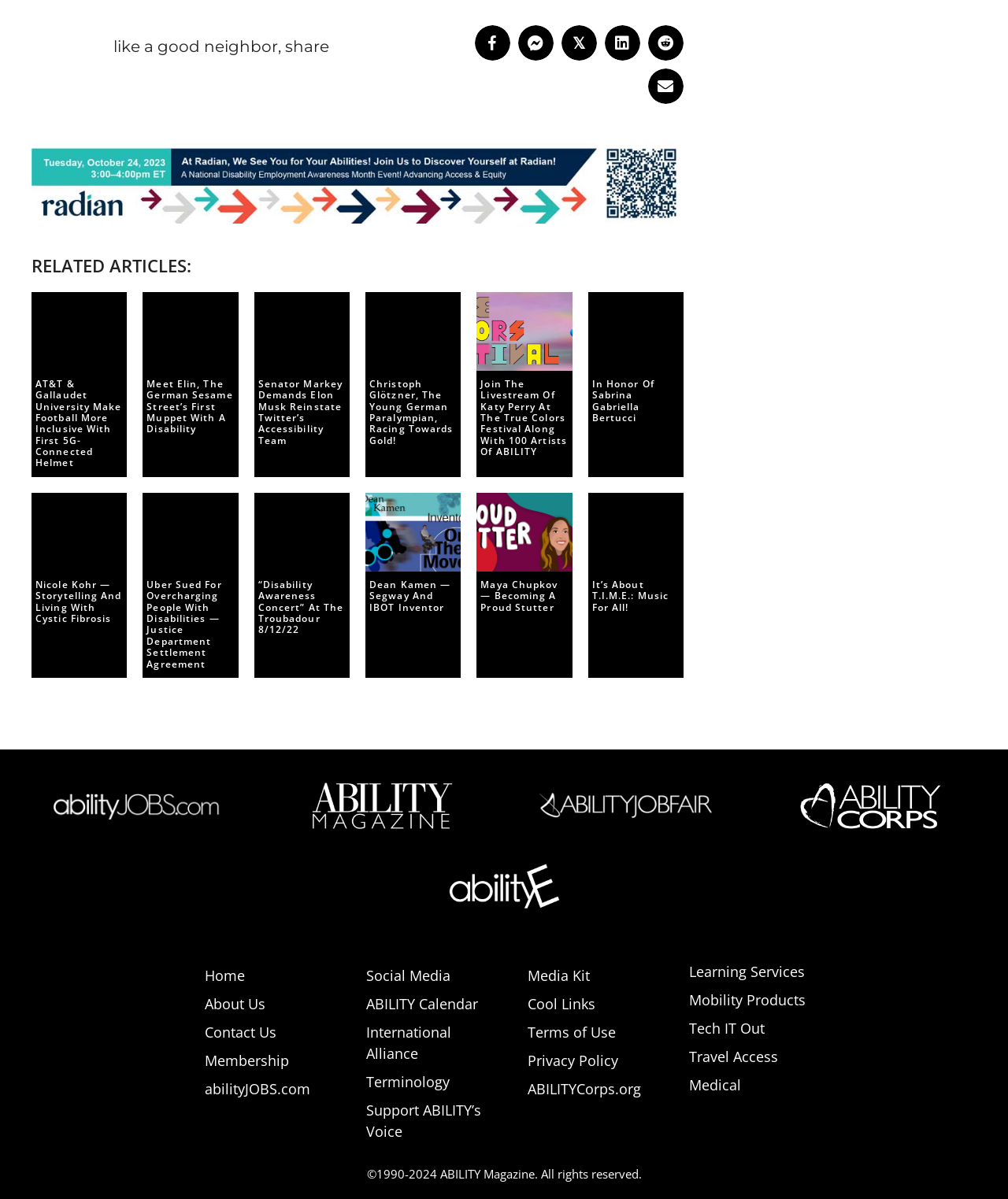Pinpoint the bounding box coordinates of the clickable area necessary to execute the following instruction: "Read about AT&T & Gallaudet University Make Football More Inclusive With First 5G-Connected Helmet". The coordinates should be given as four float numbers between 0 and 1, namely [left, top, right, bottom].

[0.035, 0.316, 0.122, 0.391]